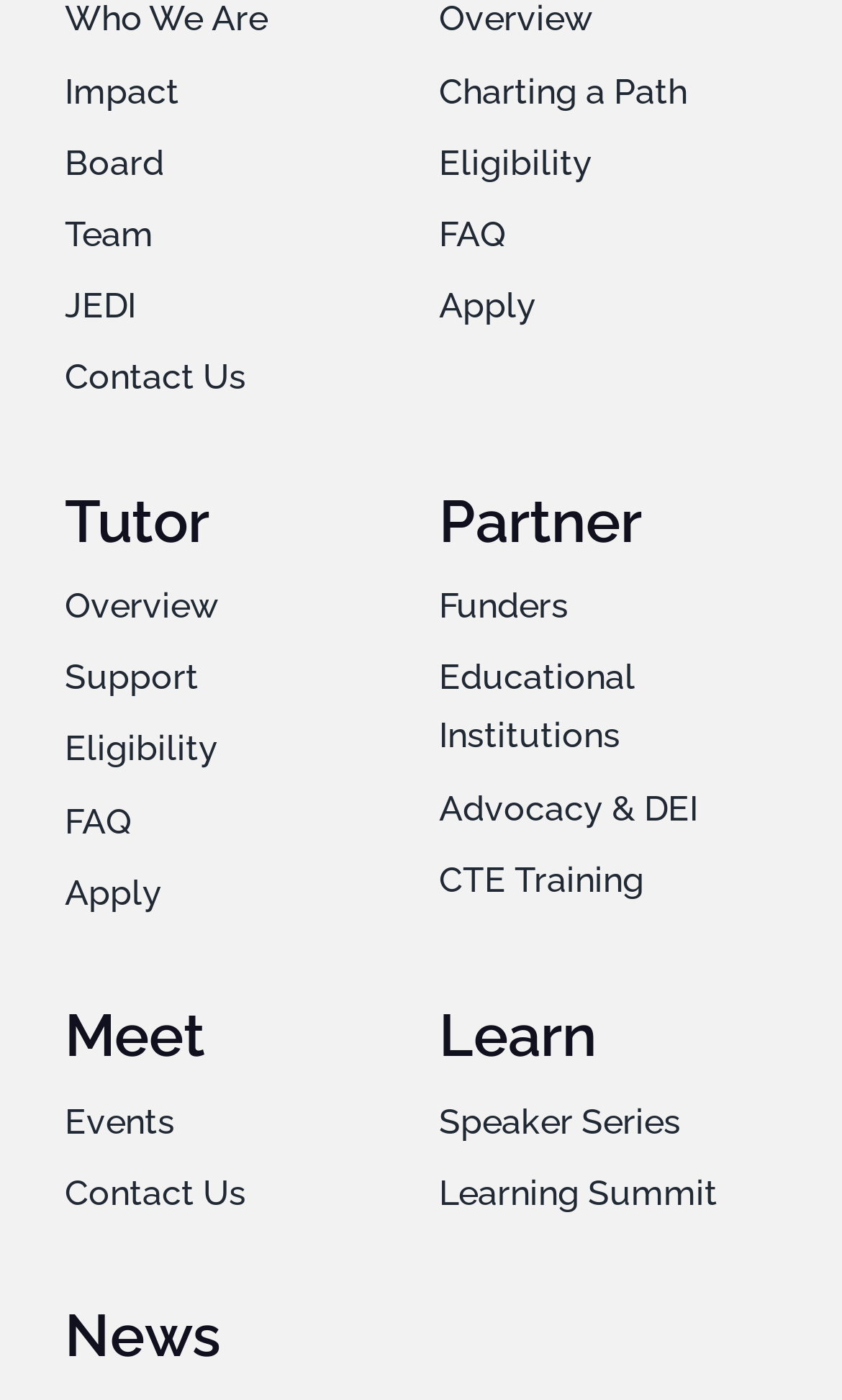What is the topic of the 'Speaker Series' link?
By examining the image, provide a one-word or phrase answer.

Learning